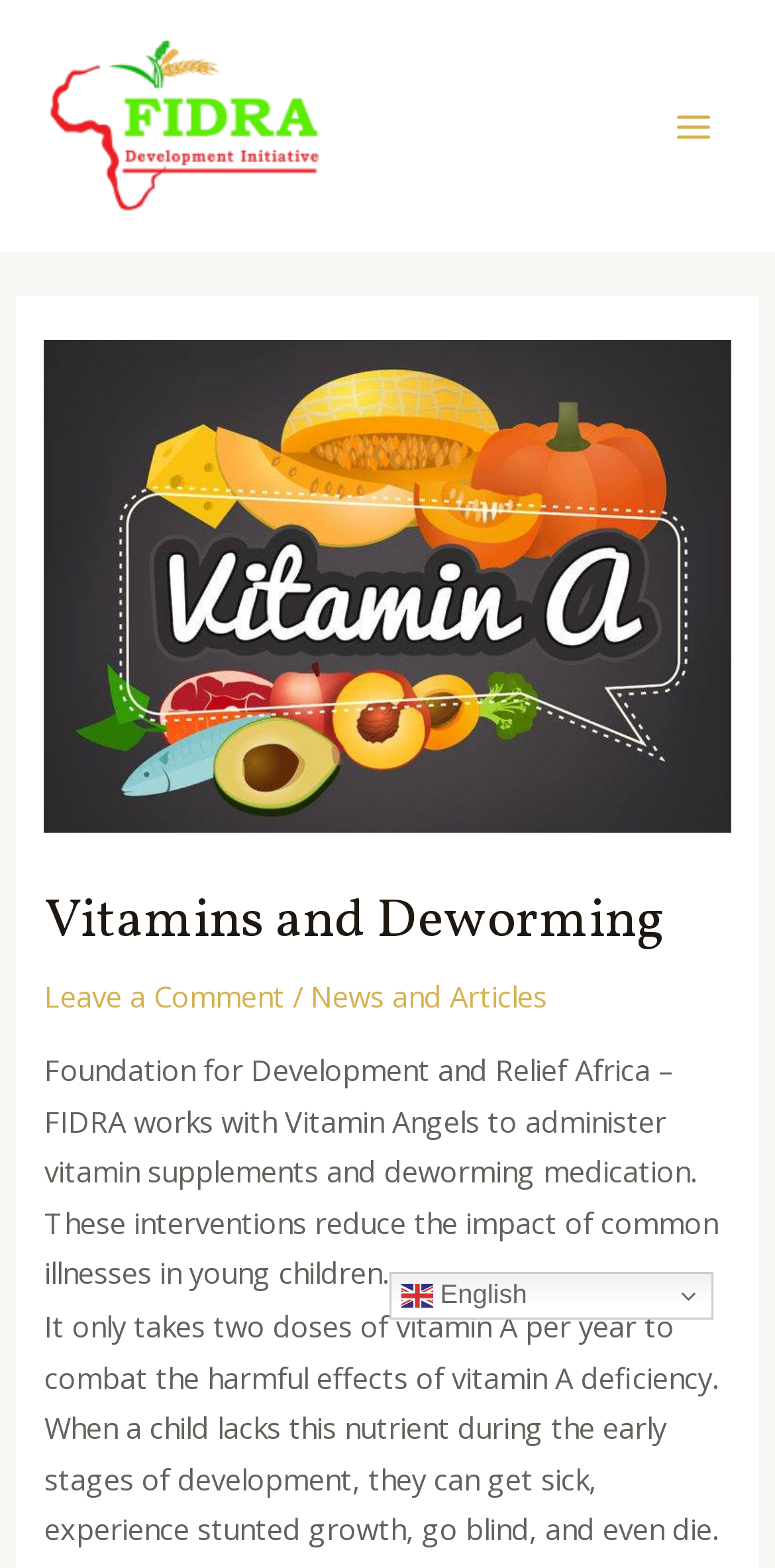Generate a thorough caption that explains the contents of the webpage.

The webpage is about the Foundation for Development and Relief Africa (FIDRA) and its partnership with Vitamin Angels to provide vitamin supplements and deworming medication to young children. 

At the top left of the page, there is a link to the foundation's website and an image of the foundation's logo. On the top right, there is a button labeled "MAIN MENU" with an accompanying image. 

Below the logo, there is a header section that spans almost the entire width of the page. Within this section, there is a heading that reads "Vitamins and Deworming" and two links, one to "Leave a Comment" and another to "News and Articles", separated by a slash. 

Underneath the heading, there is a paragraph of text that summarizes the foundation's work with Vitamin Angels, explaining how their interventions reduce the impact of common illnesses in young children. 

Following this paragraph, there is another block of text that provides more information about the importance of vitamin A supplements for young children. 

At the bottom of the page, there is a link to switch the language to English, accompanied by a small image of the English flag.